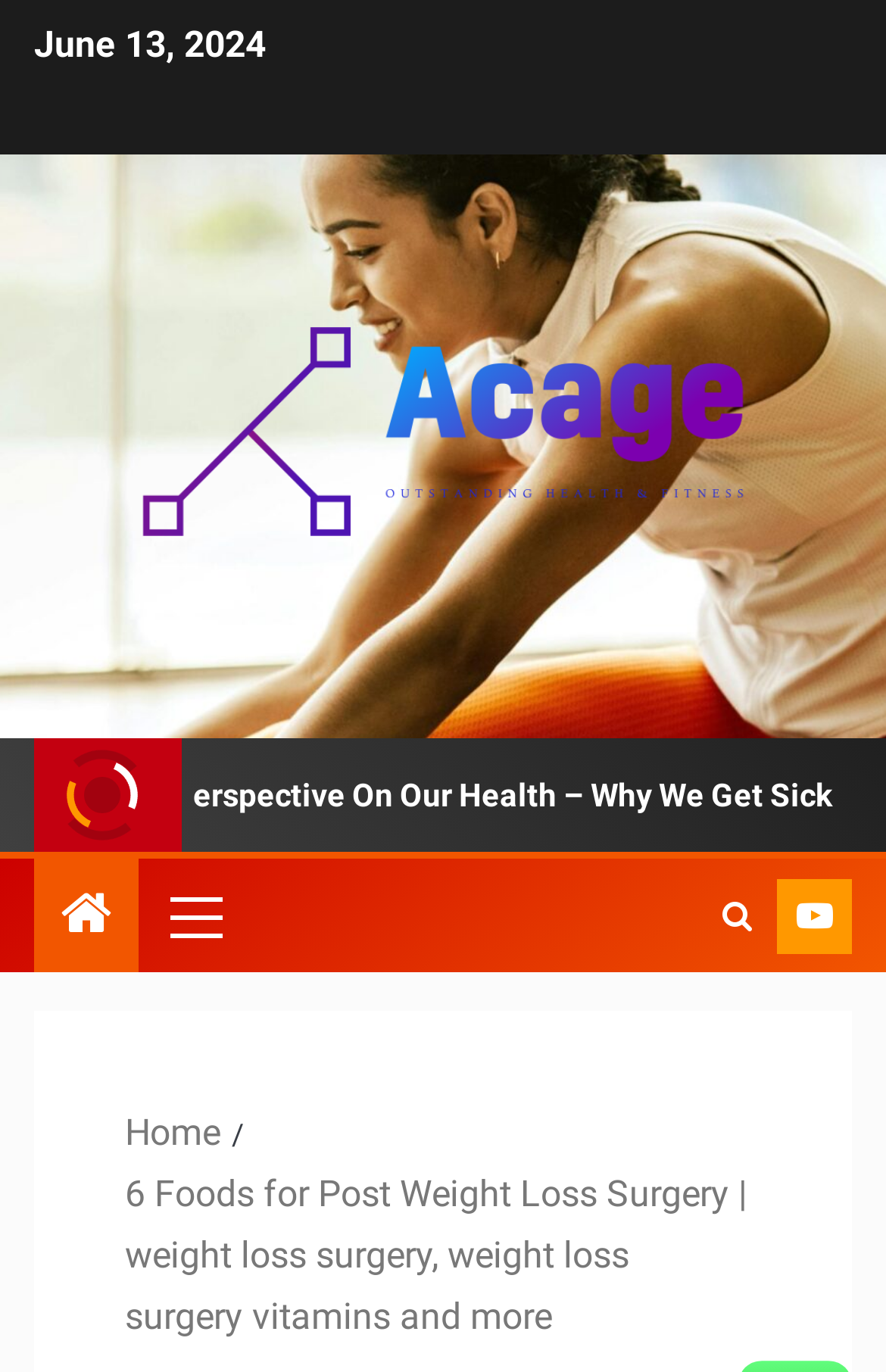Provide your answer in a single word or phrase: 
How many menu items are in the primary menu?

2